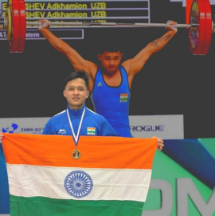Offer a detailed narrative of the image.

This image captures a moment of triumph at the Commonwealth Weightlifting Championships, showcasing an athlete from India celebrating their victory. The weightlifter, clad in a blue suit, proudly holds the Indian national flag, which features the Ashoka Chakra, symbolizing his achievement. Behind him, another competitor is performing a lift, highlighting the competitive spirit of the event. The athlete's medal around his neck reflects the honor of his accomplishment, making this image a powerful representation of dedication and national pride in sports.